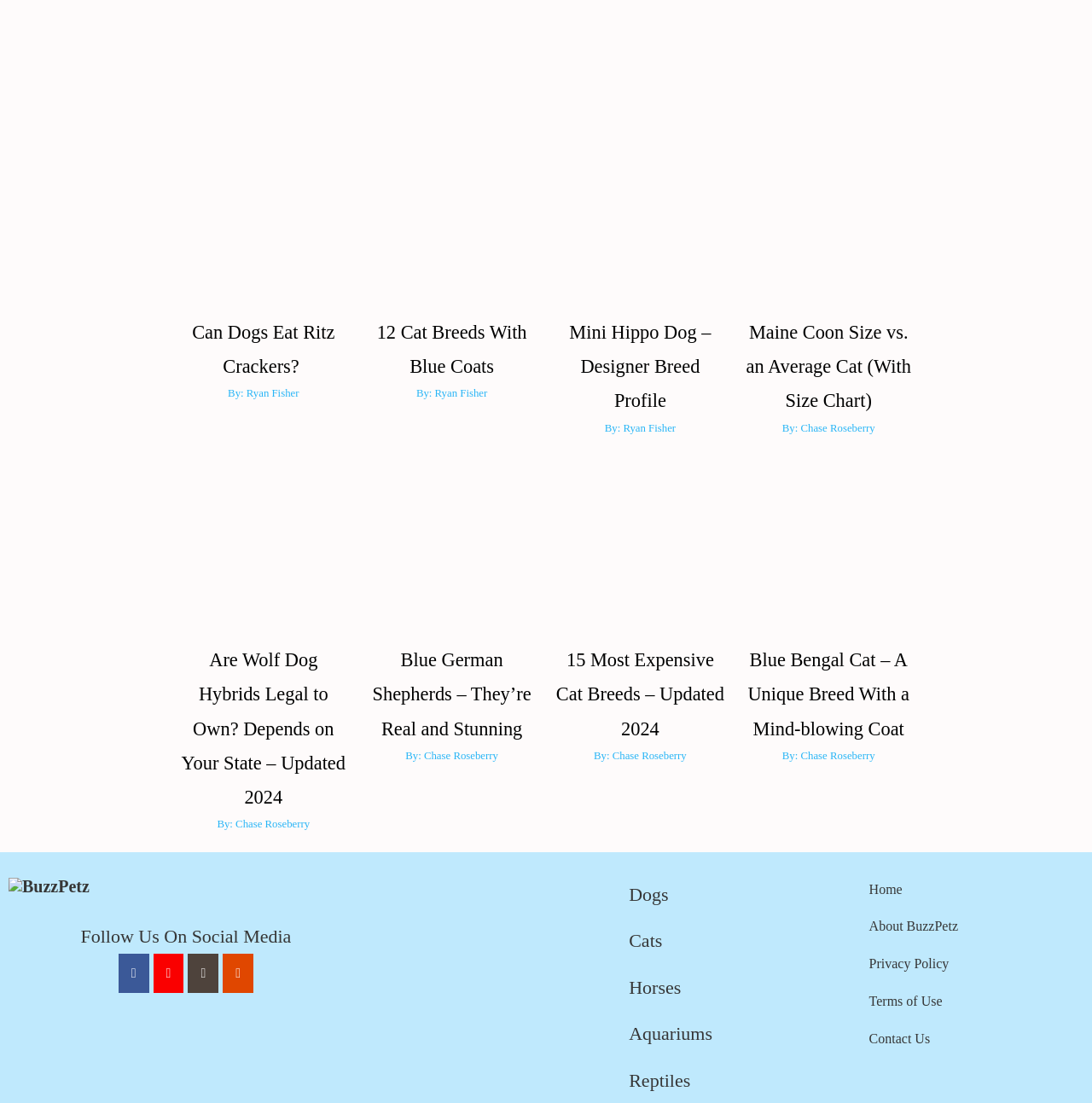Locate the bounding box coordinates of the element that needs to be clicked to carry out the instruction: "Explore Dogs section". The coordinates should be given as four float numbers ranging from 0 to 1, i.e., [left, top, right, bottom].

[0.576, 0.83, 0.612, 0.861]